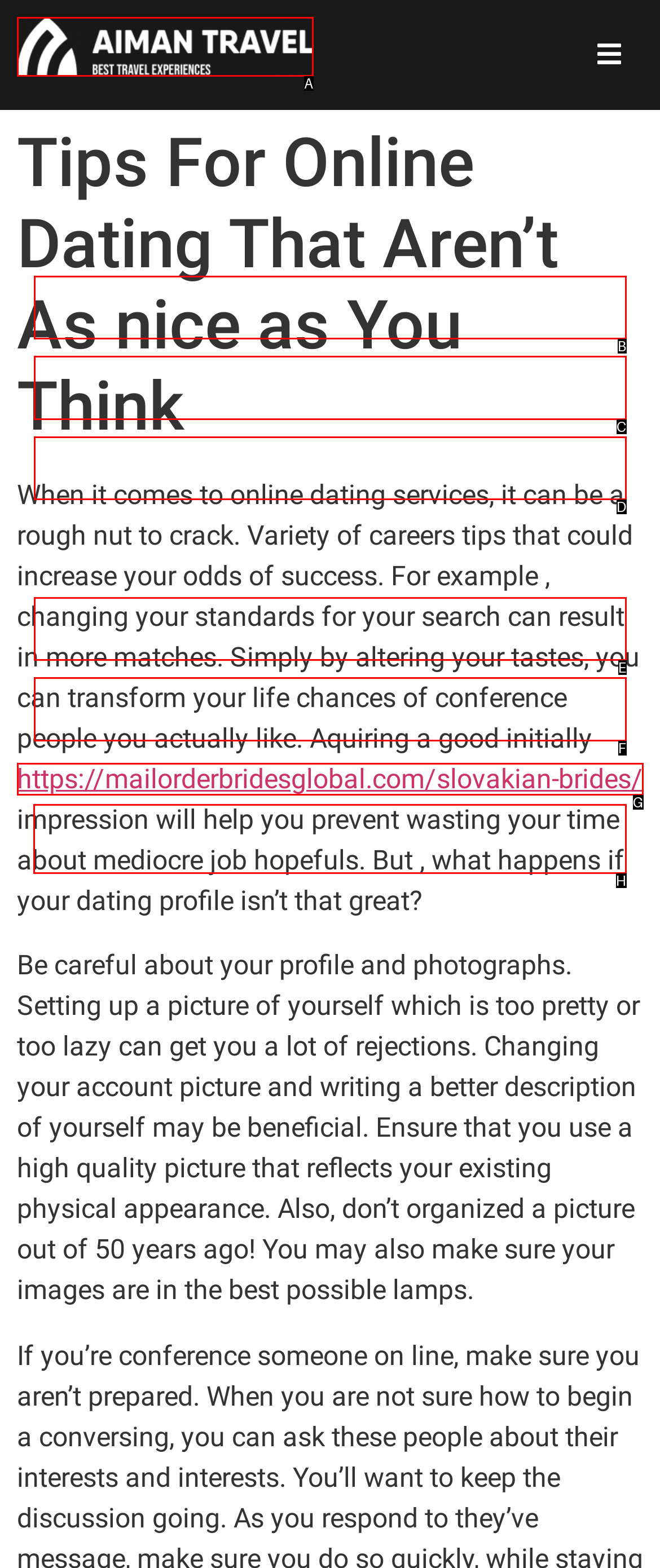Out of the given choices, which letter corresponds to the UI element required to Check Sitemap? Answer with the letter.

None